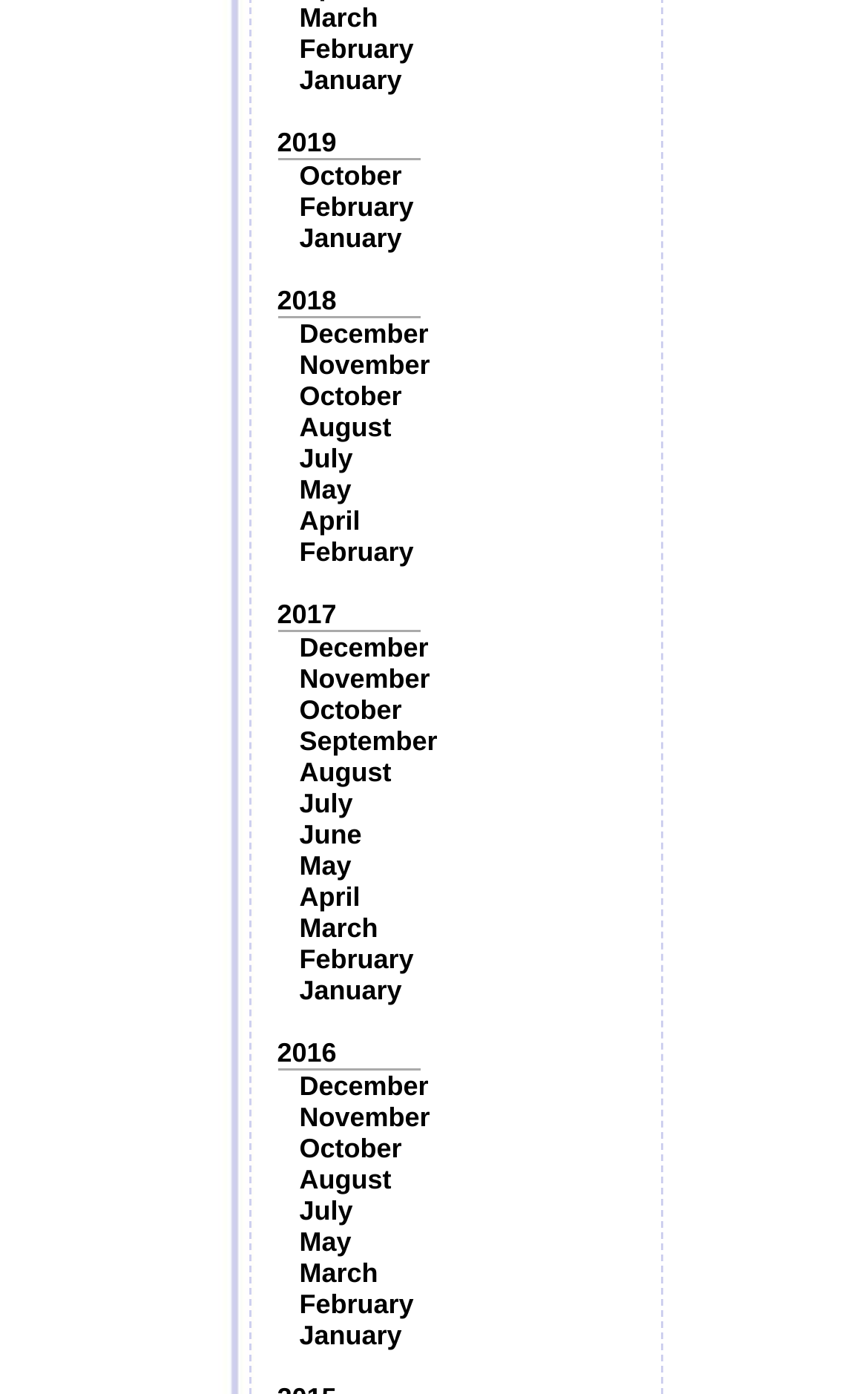Pinpoint the bounding box coordinates of the element that must be clicked to accomplish the following instruction: "View December 2016". The coordinates should be in the format of four float numbers between 0 and 1, i.e., [left, top, right, bottom].

[0.345, 0.768, 0.494, 0.79]